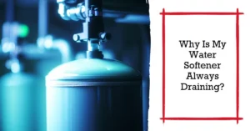Refer to the screenshot and give an in-depth answer to this question: What is the likely topic of the guide that this image is part of?

The context of the image, including the presence of the water softener tank and the troubleshooting text box, implies that the guide is likely focused on educating users about water softening methods specifically for car washing, addressing concerns around maintenance and functionality.